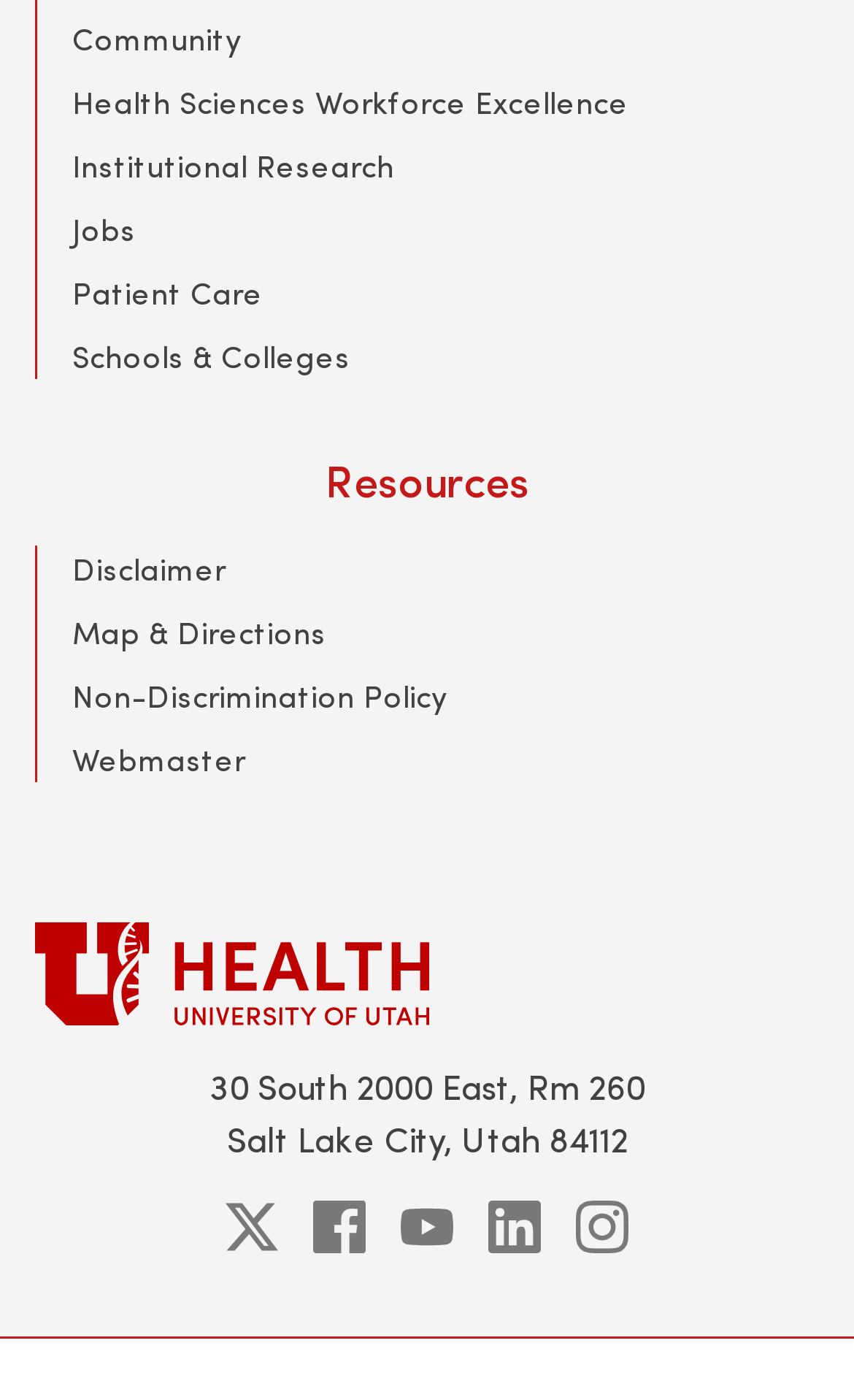Please identify the coordinates of the bounding box that should be clicked to fulfill this instruction: "Go to Map & Directions".

[0.085, 0.437, 0.382, 0.466]